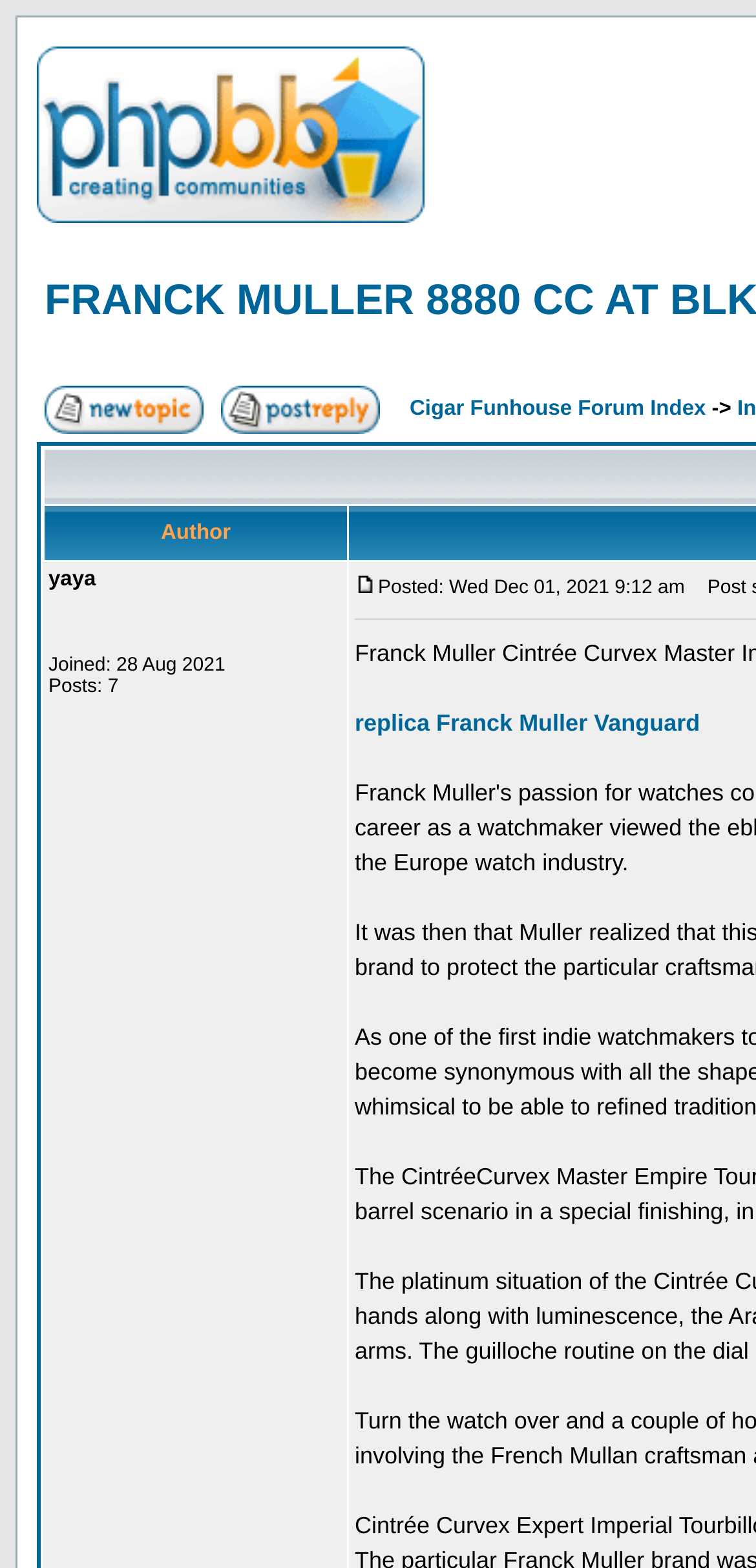Determine the bounding box coordinates of the UI element that matches the following description: "alt="bbdg.net"". The coordinates should be four float numbers between 0 and 1 in the format [left, top, right, bottom].

None